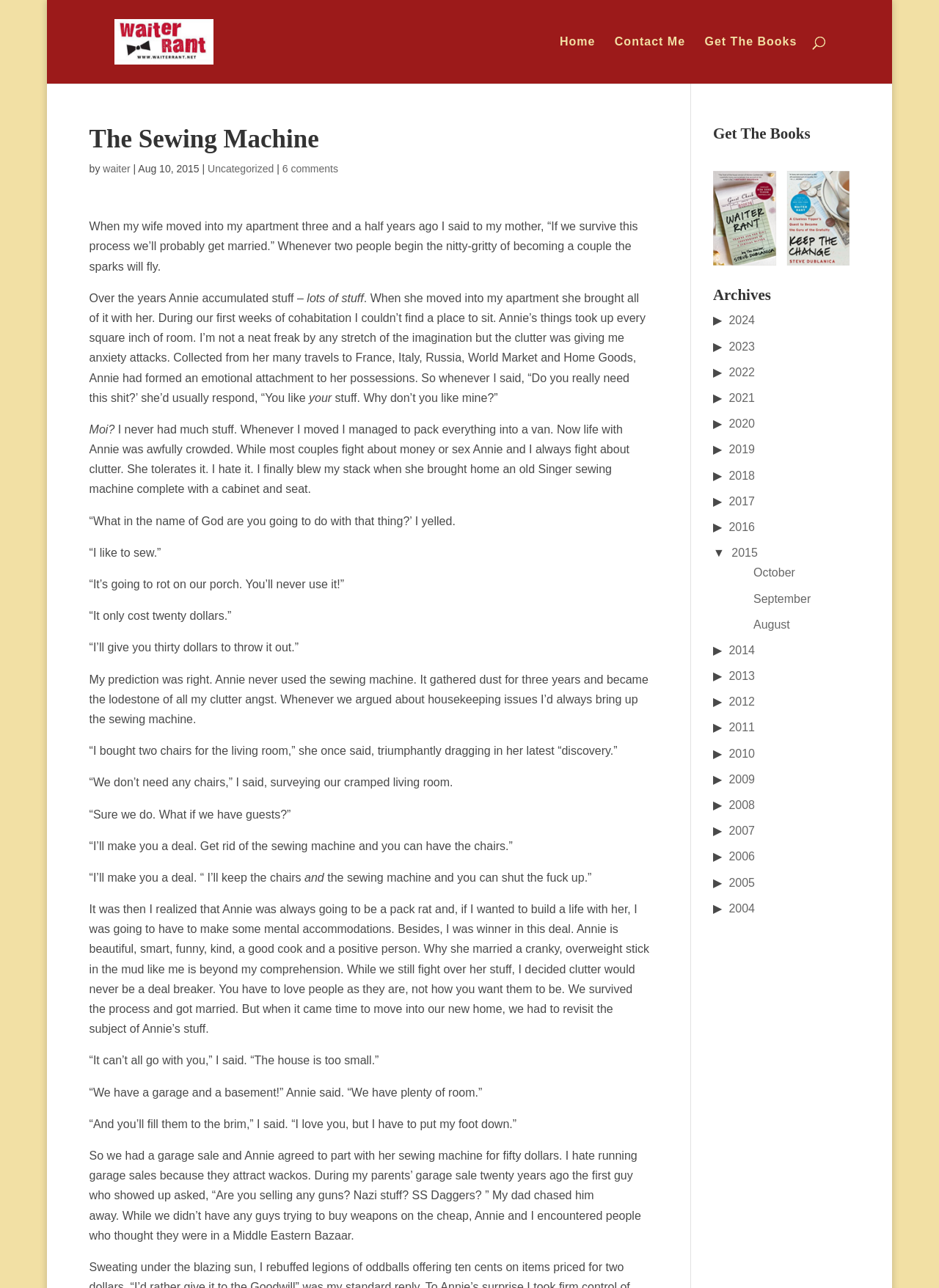Identify the bounding box coordinates for the element you need to click to achieve the following task: "Click on the 'Waiter Rant' image". Provide the bounding box coordinates as four float numbers between 0 and 1, in the form [left, top, right, bottom].

[0.122, 0.0, 0.316, 0.065]